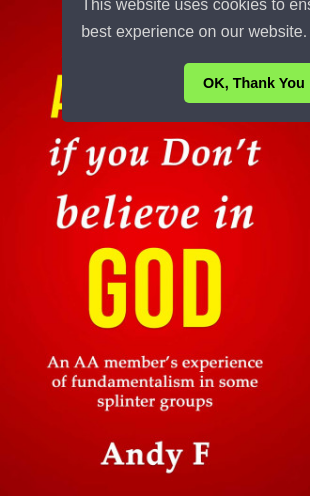Provide a rich and detailed narrative of the image.

The image features a striking red background with bold, white, and yellow text that captures the viewer's attention. The main title reads, "You can't be a real alcoholic if you don't believe in GOD," presented in an eye-catching font that emphasizes the words "GOD" in bright yellow. Below the title, a subtitle states, "An AA member's experience of fundamentalism in some splinter groups," offering context about the content's focus on personal experiences within Alcoholics Anonymous and related groups. The author's name, "Andy F," is also featured prominently at the bottom, indicating the individual sharing these insights. This design suggests a compelling narrative that examines beliefs surrounding addiction recovery and the role of spirituality in that journey.